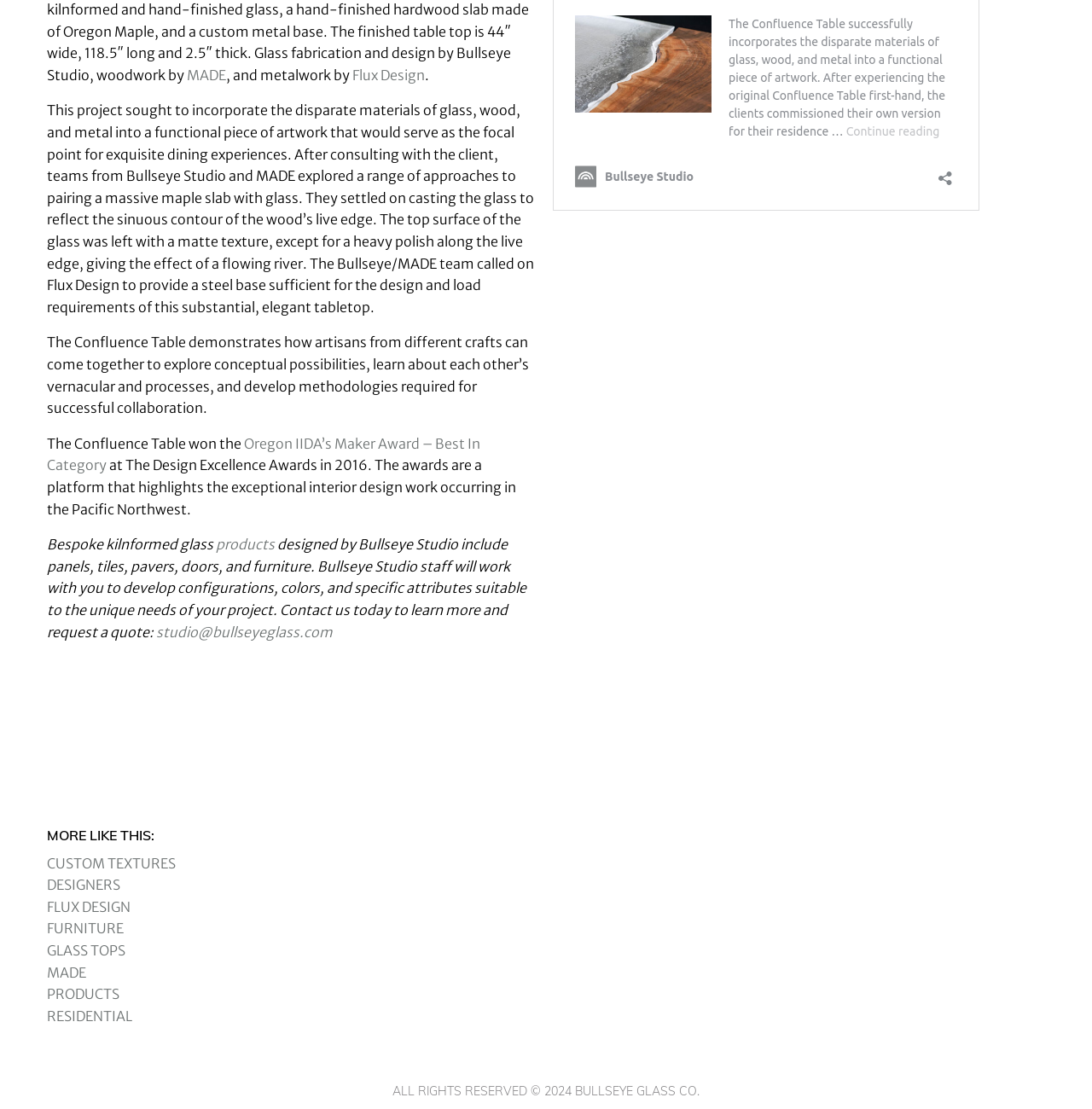Could you determine the bounding box coordinates of the clickable element to complete the instruction: "Explore bespoke kilnformed glass products"? Provide the coordinates as four float numbers between 0 and 1, i.e., [left, top, right, bottom].

[0.198, 0.483, 0.252, 0.499]